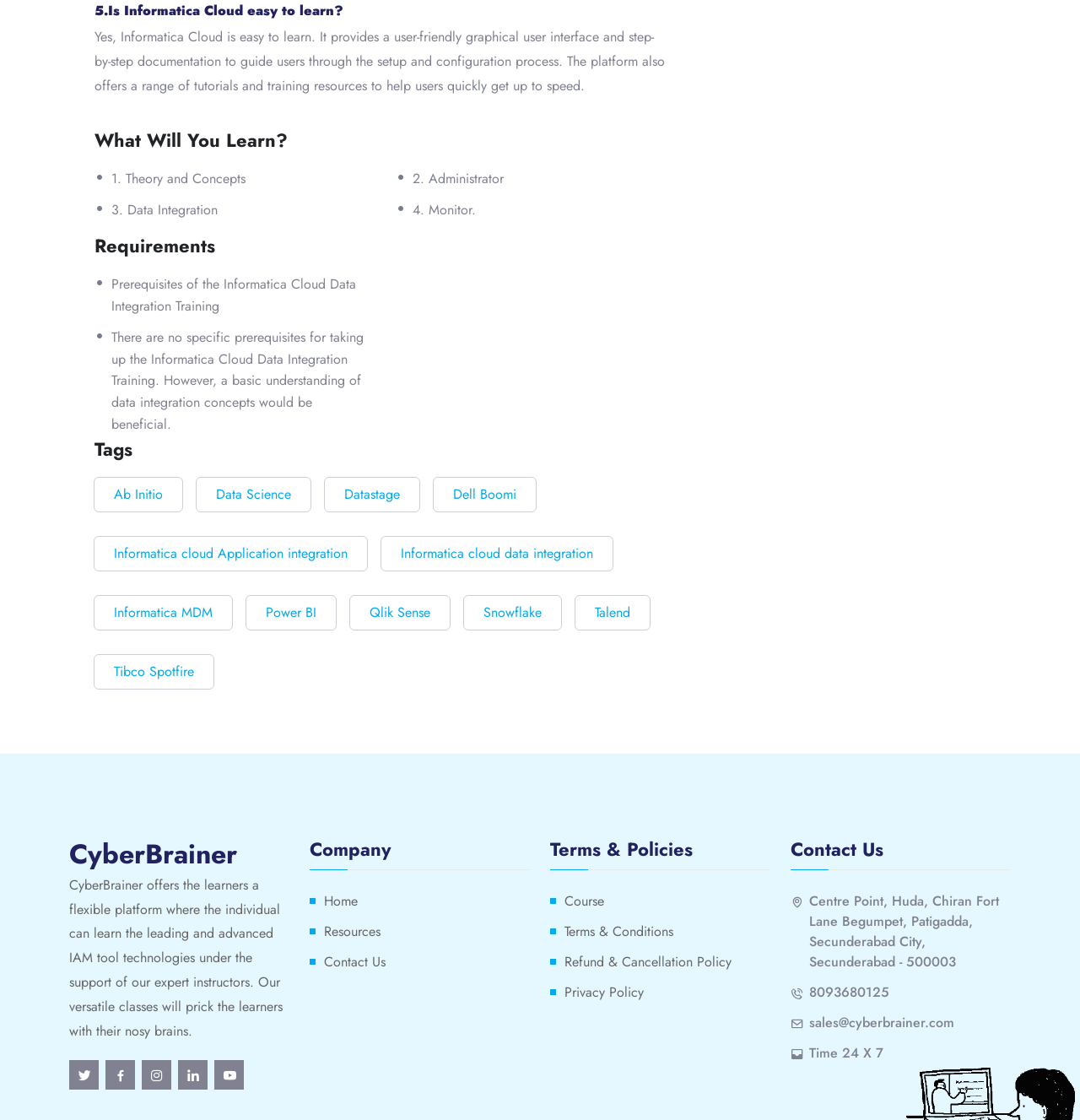Please provide a one-word or phrase answer to the question: 
Is Informatica Cloud easy to learn?

Yes